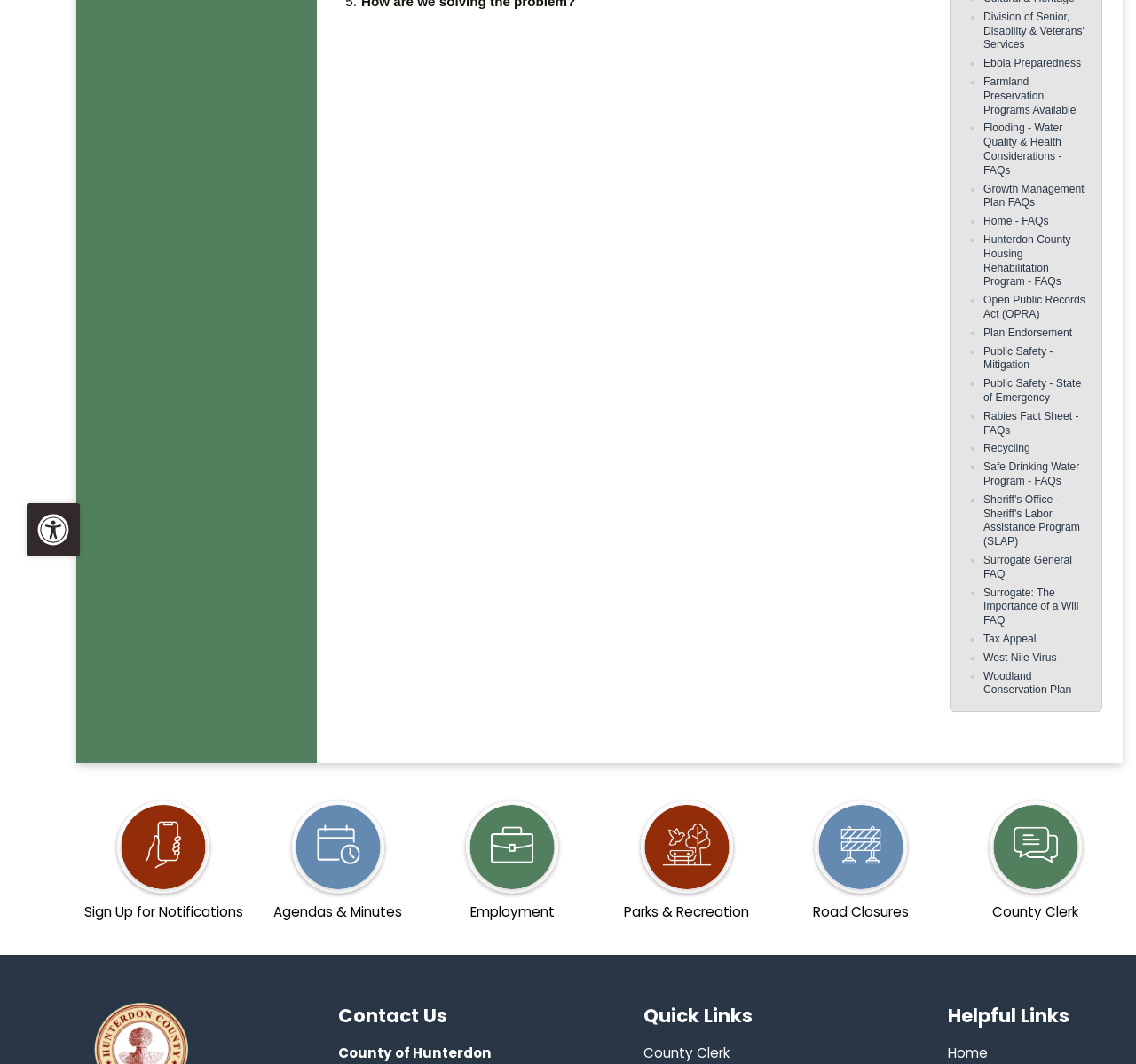Identify the bounding box for the UI element specified in this description: "Rabies Fact Sheet - FAQs". The coordinates must be four float numbers between 0 and 1, formatted as [left, top, right, bottom].

[0.866, 0.385, 0.95, 0.41]